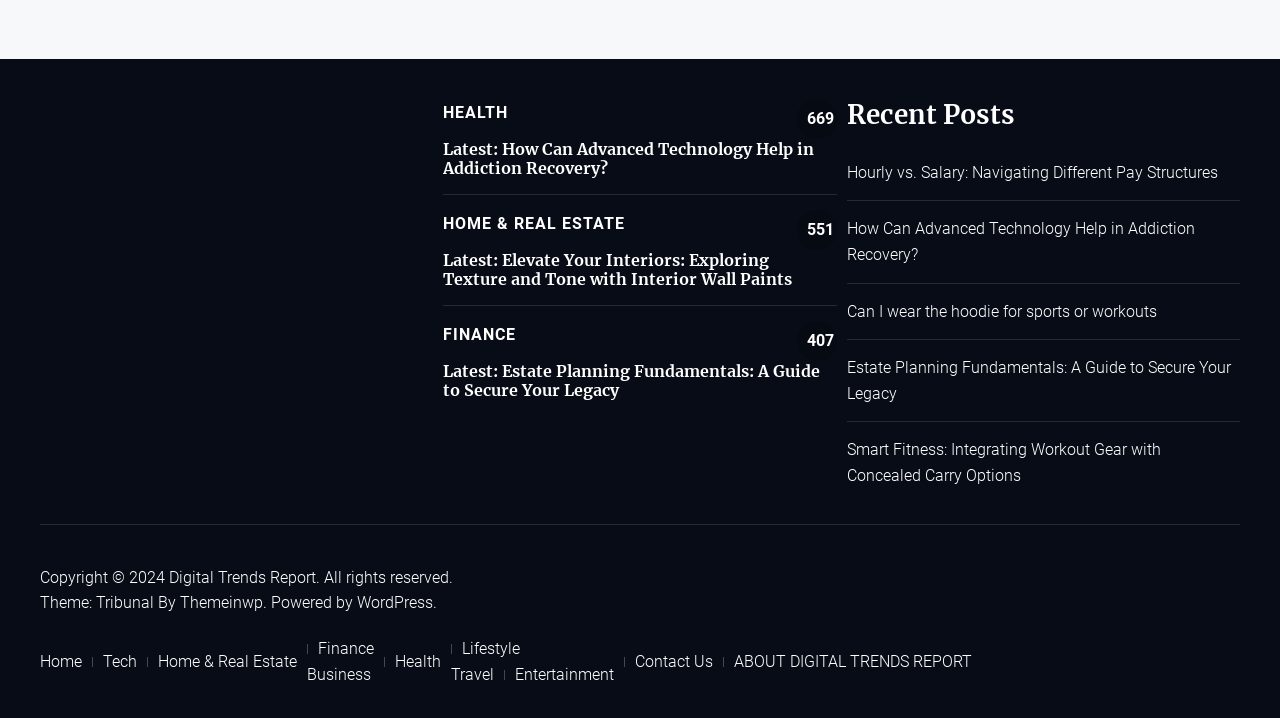Kindly determine the bounding box coordinates of the area that needs to be clicked to fulfill this instruction: "Read 'Latest: How Can Advanced Technology Help in Addiction Recovery?'".

[0.346, 0.194, 0.636, 0.249]